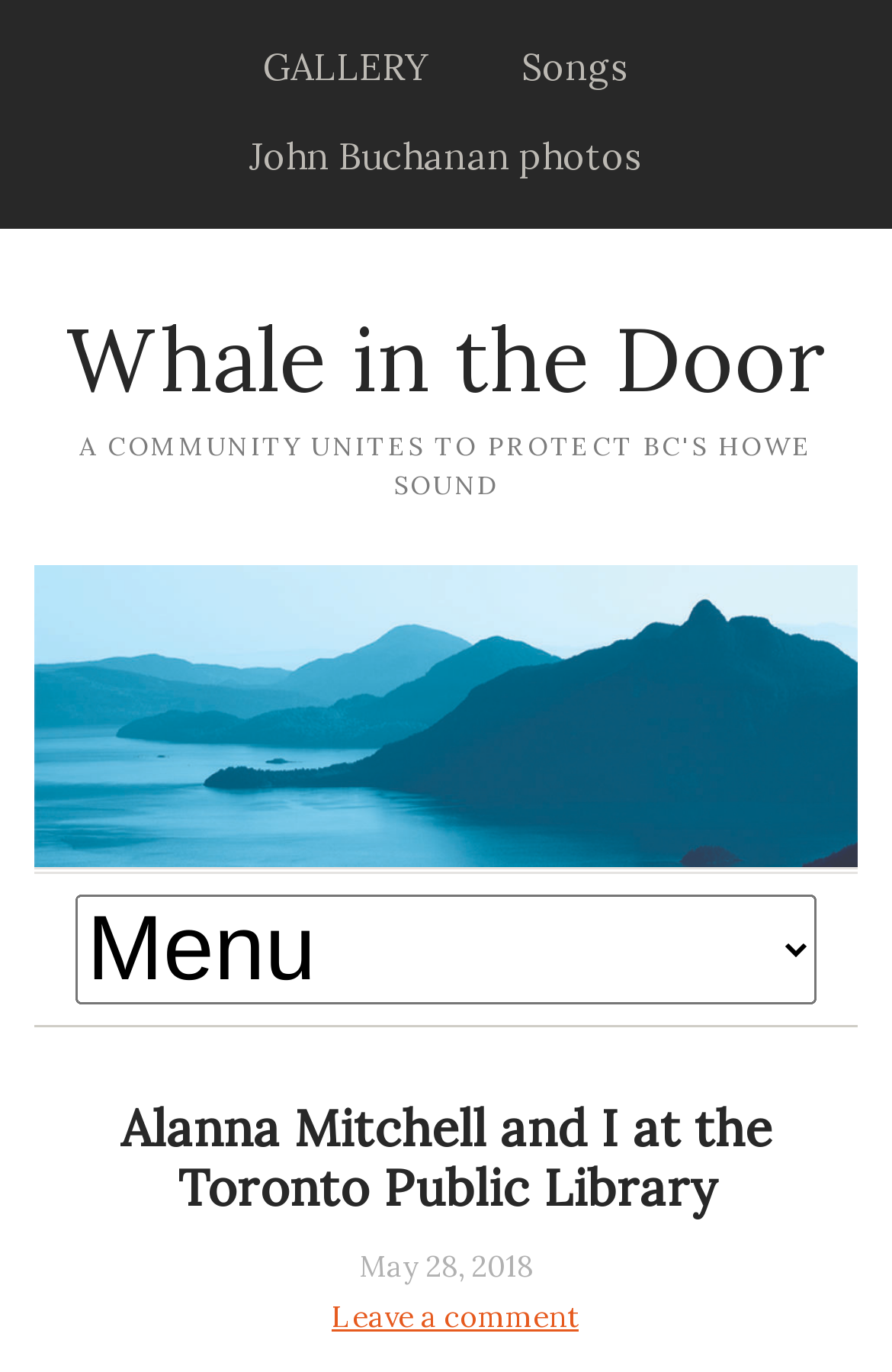What is the name of the book mentioned on the webpage?
Based on the image, provide your answer in one word or phrase.

Whale in the Door